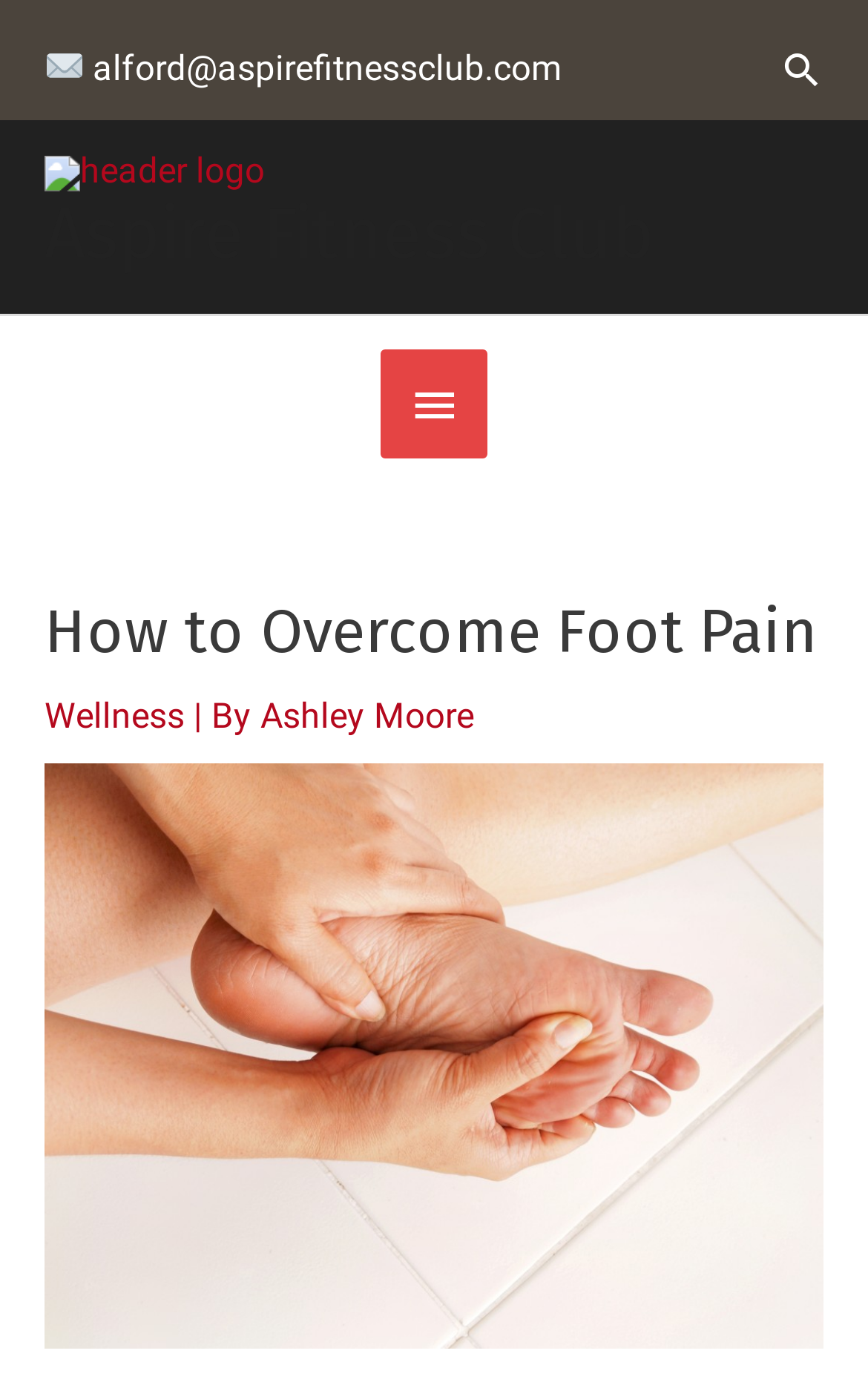What is the logo of the website?
Can you give a detailed and elaborate answer to the question?

I found the logo of the website by looking at the top-left section of the webpage, where the logo is usually displayed. I saw a link element with the text 'Aspire Fitness Club', which suggests that it is the logo of the website.